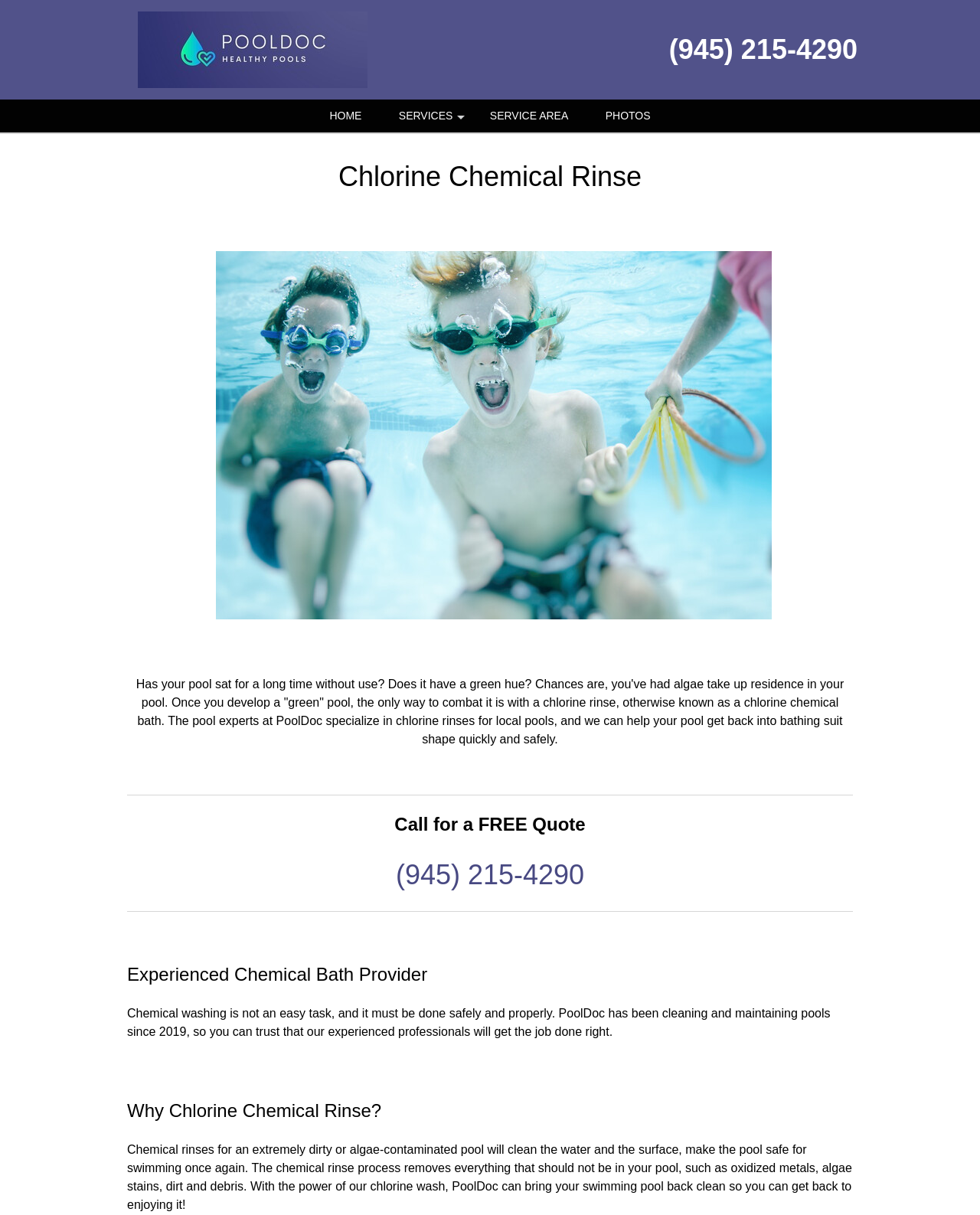Describe every aspect of the webpage in a detailed manner.

The webpage is about Chemical Rinse by PoolDoc, a service provided by PoolDoc. At the top left, there is a PoolDoc logo image. Next to it, on the top right, is a heading displaying the phone number '(945) 215-4290', which is also a clickable link. Below the logo, there are four horizontal links: 'HOME', '+ SERVICES', 'SERVICE AREA', and 'PHOTOS'.

The main content of the webpage starts with a heading 'Chlorine Chemical Rinse' at the top center. Below it, there is a large image of 'Pool Chemical Washing by PoolDoc' taking up most of the width. The image is accompanied by a paragraph of text explaining the importance of chlorine rinses for pools that have been unused for a long time and have developed algae. The text describes the service provided by PoolDoc, which can help restore the pool to its original condition.

Below the image and text, there is a horizontal separator line. Following the separator, there is a heading 'Call for a FREE Quote' with a phone number link '(945) 215-4290' below it. Another horizontal separator line separates the quote section from the next section, which has a heading 'Experienced Chemical Bath Provider'. This section contains a paragraph of text describing PoolDoc's experience and expertise in chemical washing.

The webpage continues with another heading 'Why Chlorine Chemical Rinse?' followed by a paragraph of text explaining the benefits of chemical rinses, including cleaning the water and surface, removing oxidized metals, algae stains, dirt, and debris, and making the pool safe for swimming again.